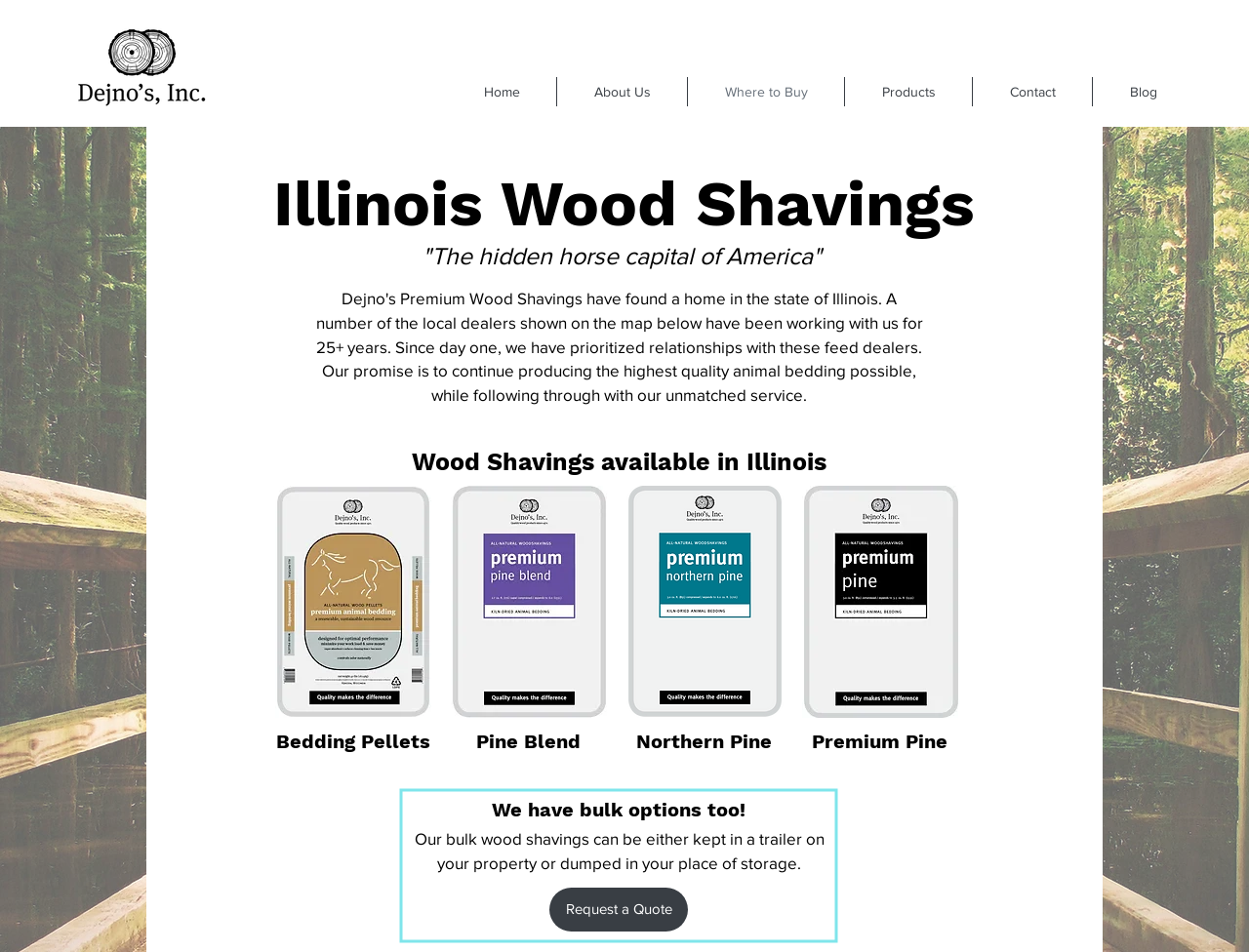Answer in one word or a short phrase: 
What is the purpose of the wood shavings products?

Animal bedding